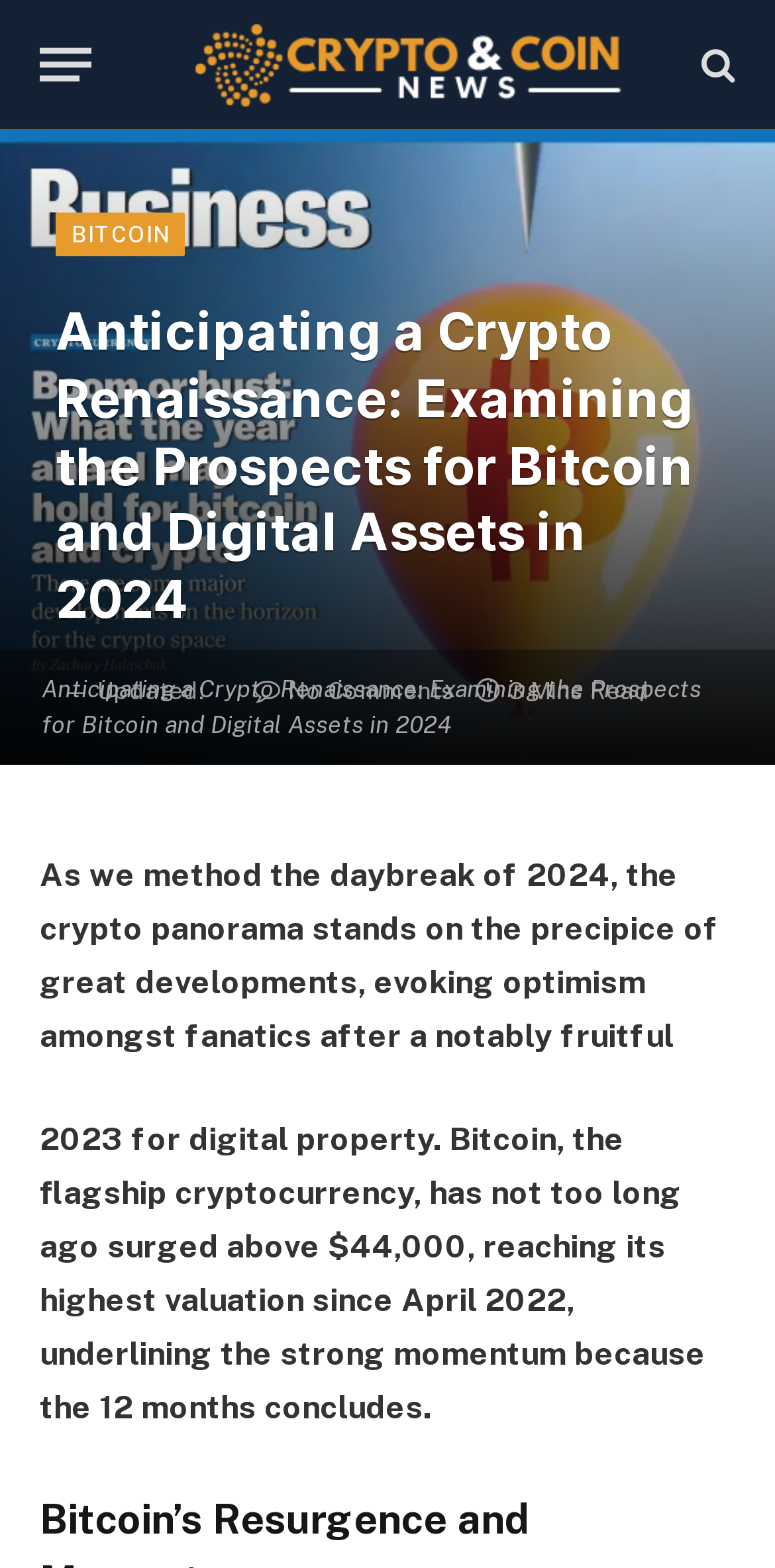What is the current valuation of Bitcoin?
Refer to the image and give a detailed response to the question.

I found the answer by reading the StaticText element which mentions 'Bitcoin, the flagship cryptocurrency, has not too long ago surged above $44,000'.